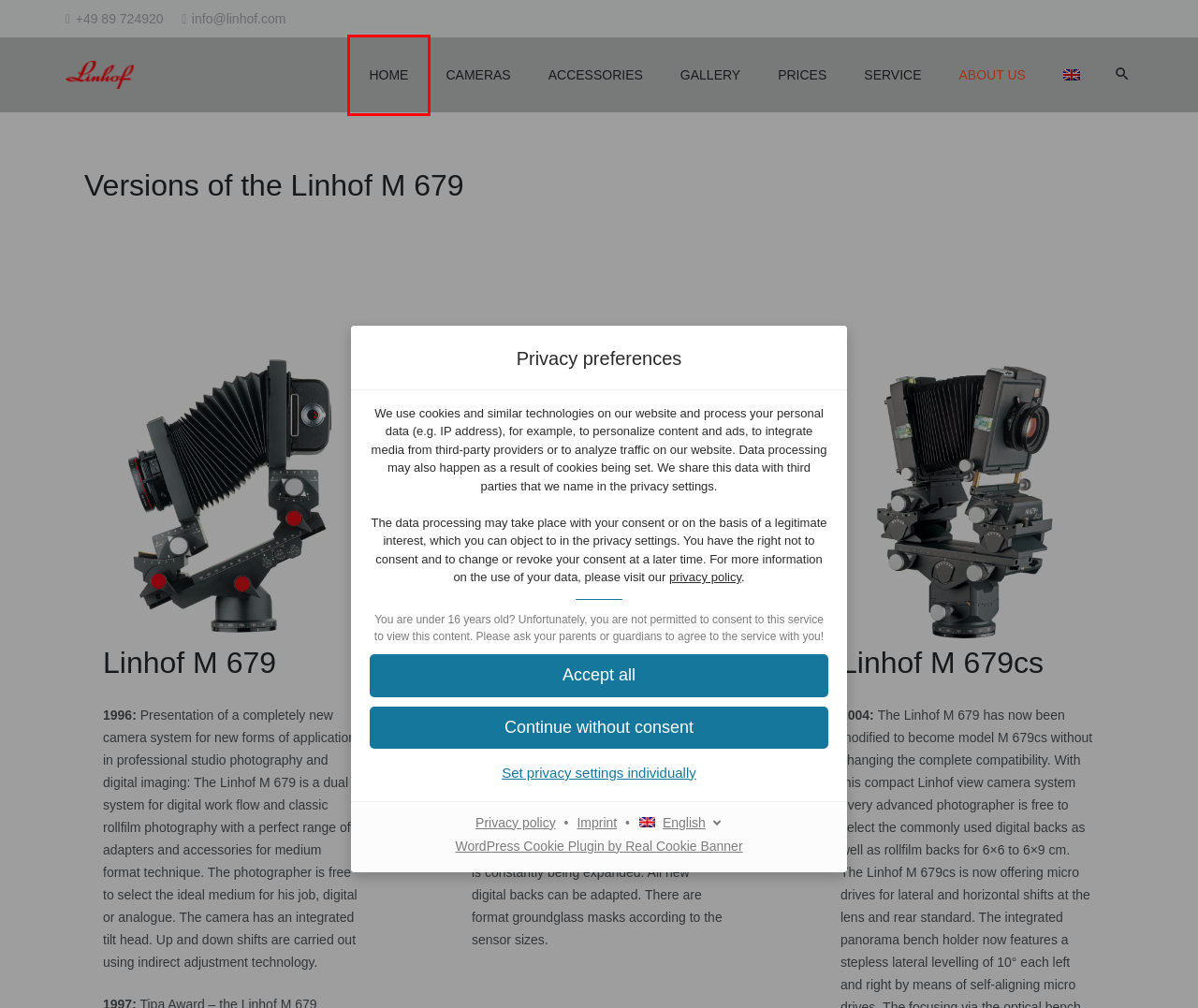You have been given a screenshot of a webpage with a red bounding box around a UI element. Select the most appropriate webpage description for the new webpage that appears after clicking the element within the red bounding box. The choices are:
A. Accessories | Linhof
B. SERVICE | Linhof
C. GALLERY | Linhof
D. Linhof Fachkameras und Fotozubehör für professionelle Fotografie aus München
E. Datenschutzerklärung | Linhof
F. cameras | Linhof
G. ABOUT US | Linhof
H. Linhof Precision Cameras made in Munich

H